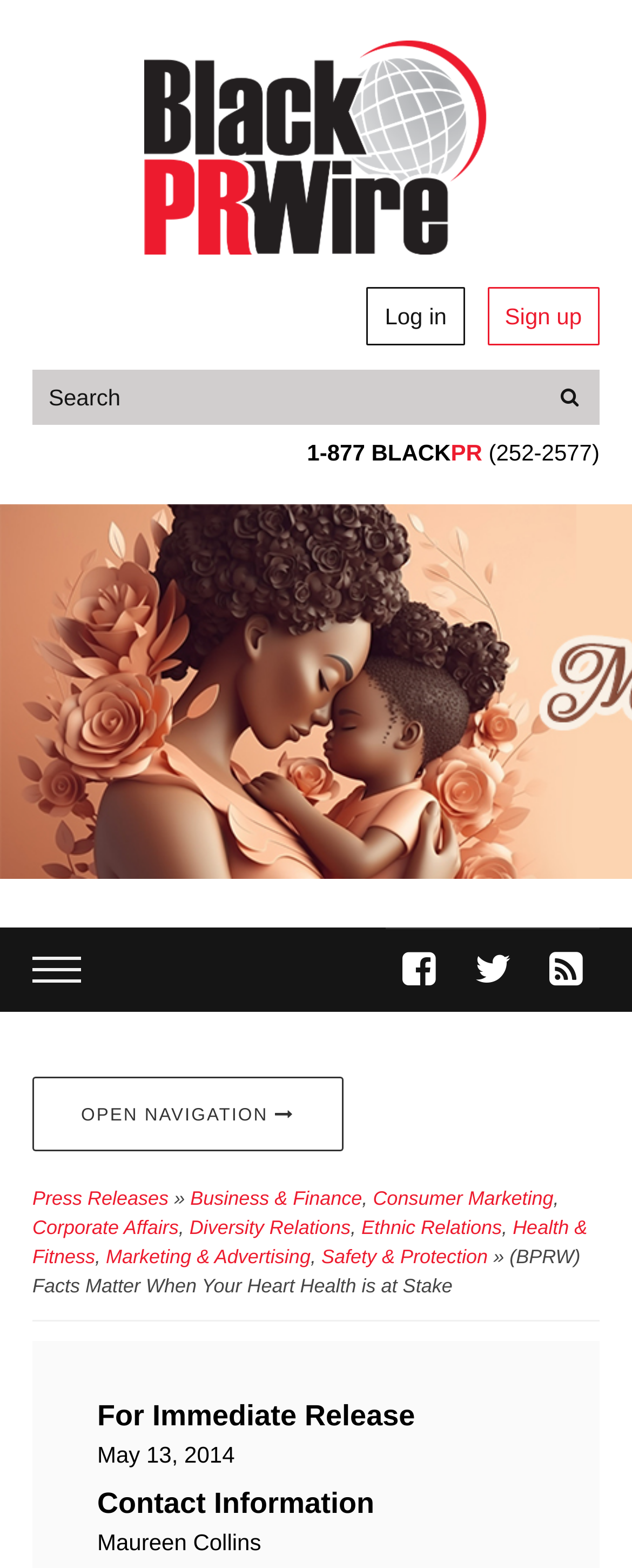Use one word or a short phrase to answer the question provided: 
What is the category of the press release?

Health & Fitness